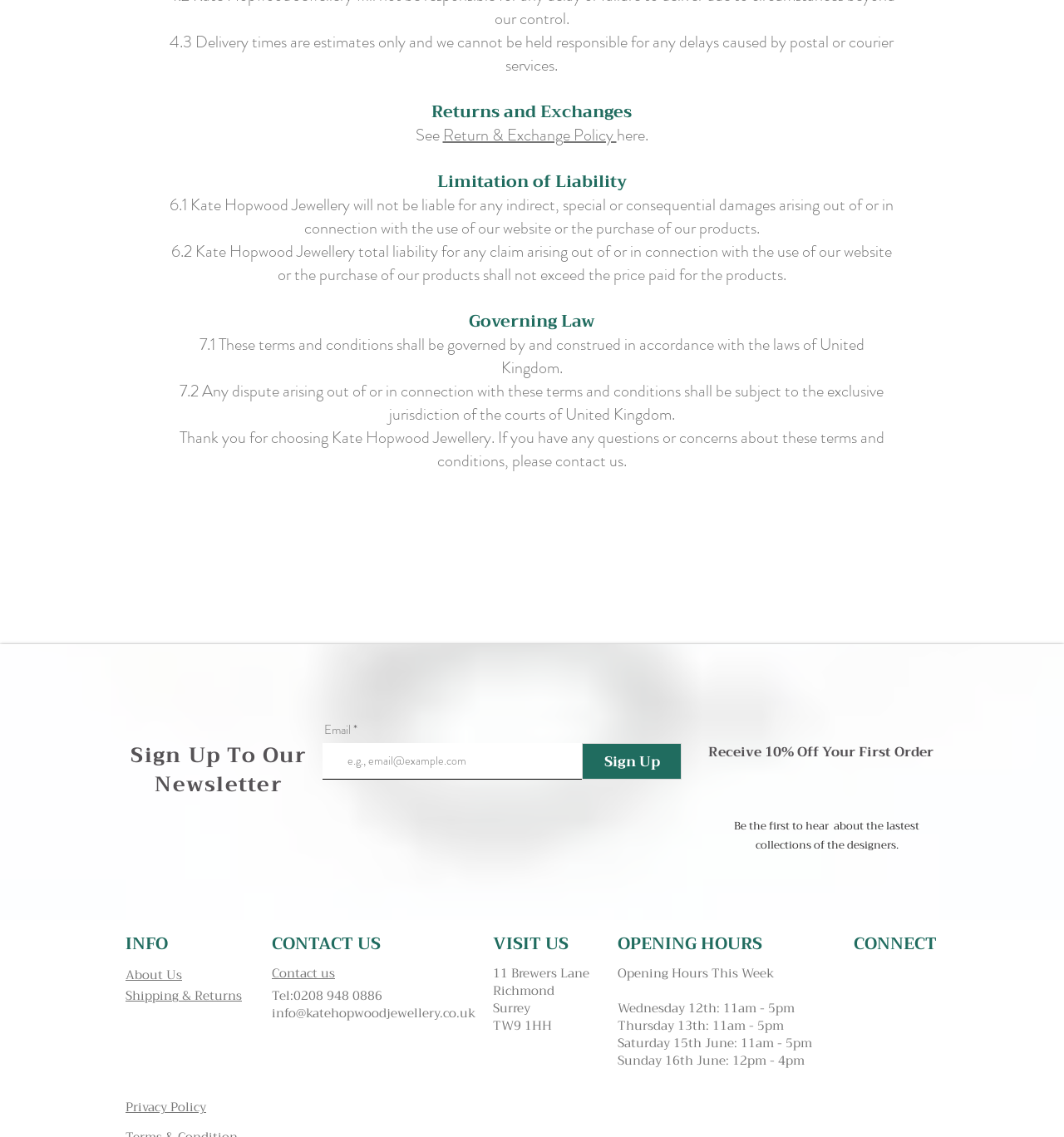Can you find the bounding box coordinates for the element to click on to achieve the instruction: "View return and exchange policy"?

[0.39, 0.109, 0.579, 0.13]